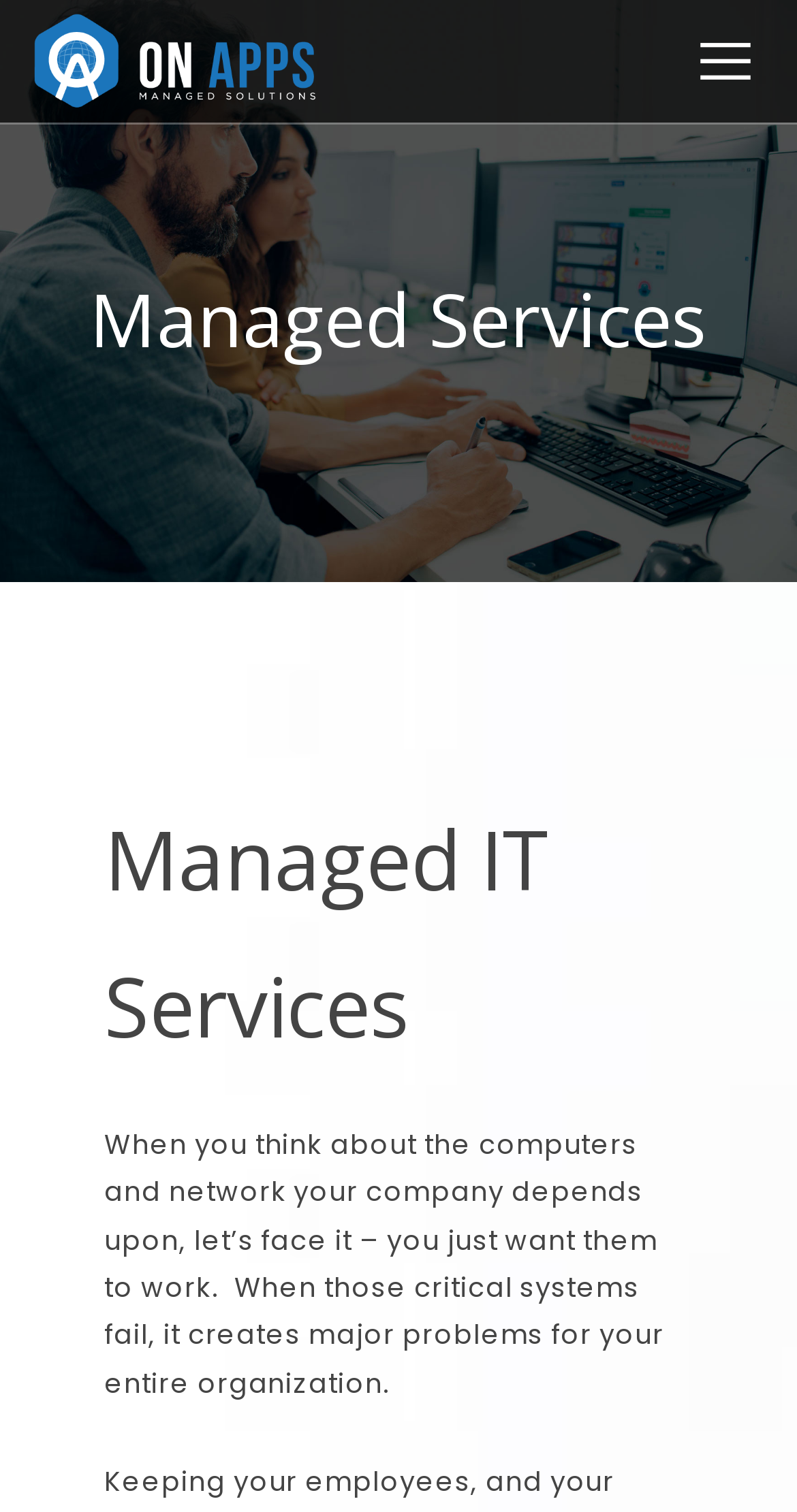What is the main topic?
Look at the image and construct a detailed response to the question.

I determined the main topic from the heading element 'Managed Services' with bounding box coordinates [0.038, 0.169, 0.962, 0.256], which is prominently displayed on the webpage.